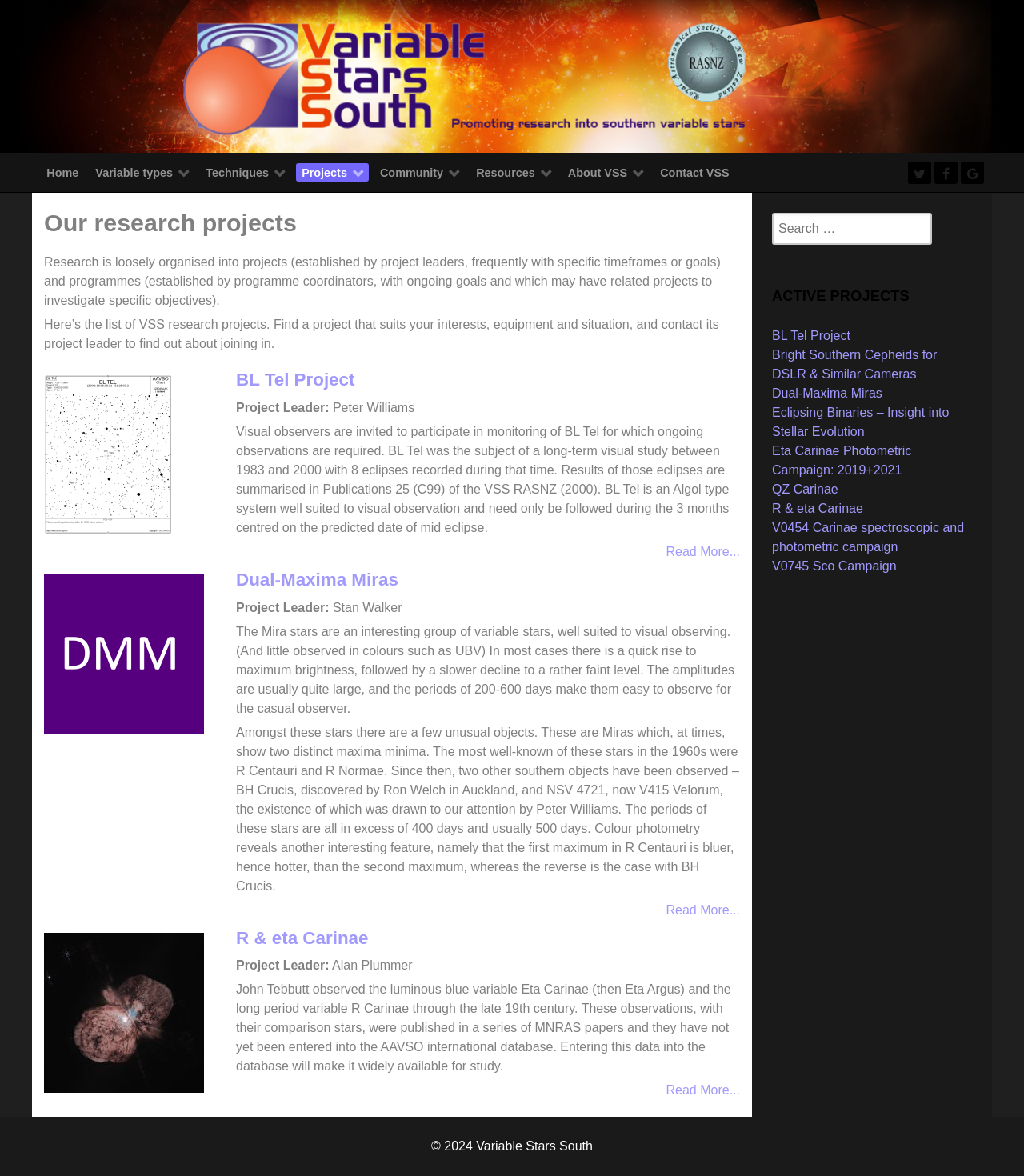Please provide the bounding box coordinates for the element that needs to be clicked to perform the instruction: "Search for a project". The coordinates must consist of four float numbers between 0 and 1, formatted as [left, top, right, bottom].

[0.754, 0.181, 0.91, 0.208]